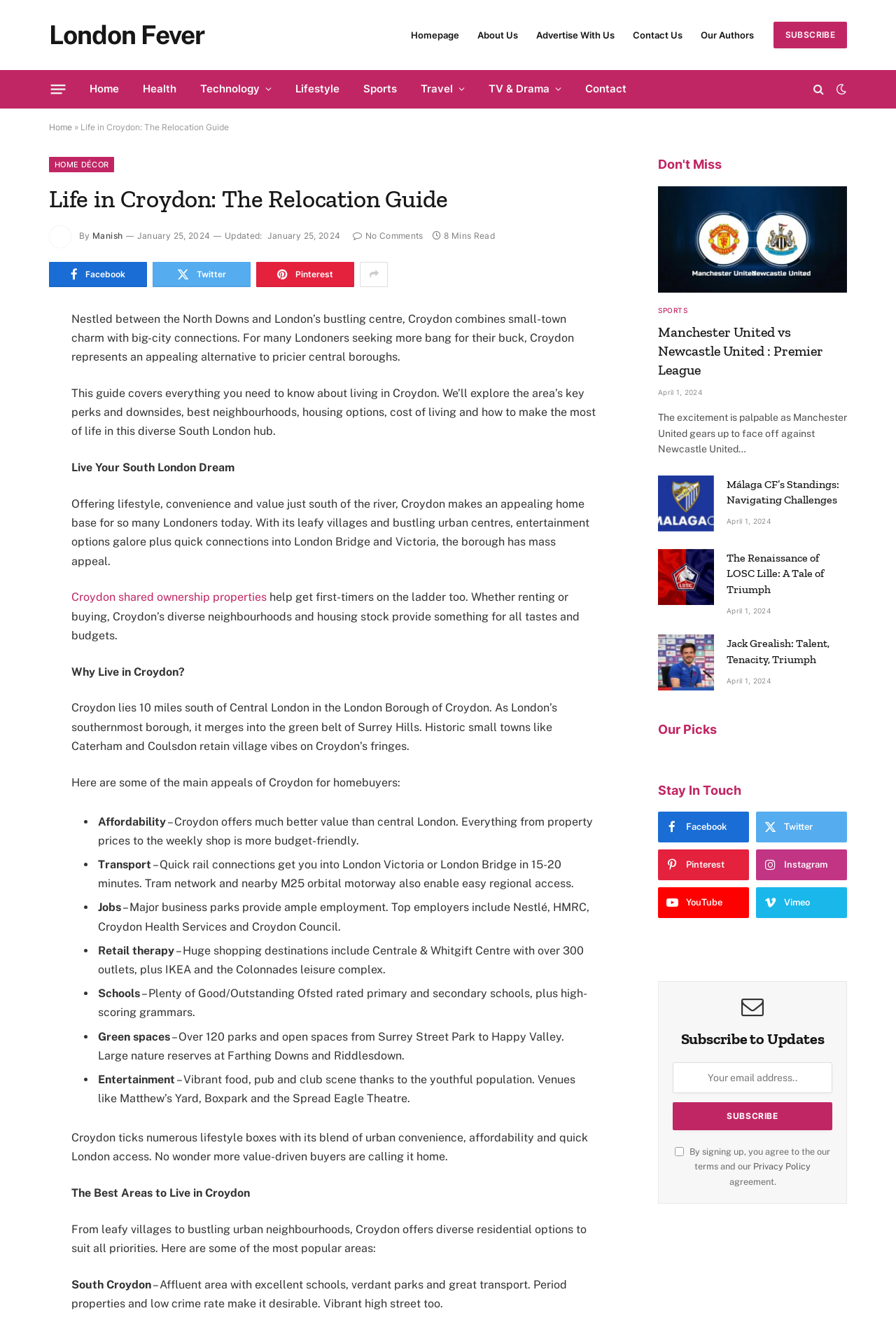What is the benefit of living in Croydon?
Using the visual information, answer the question in a single word or phrase.

Affordability